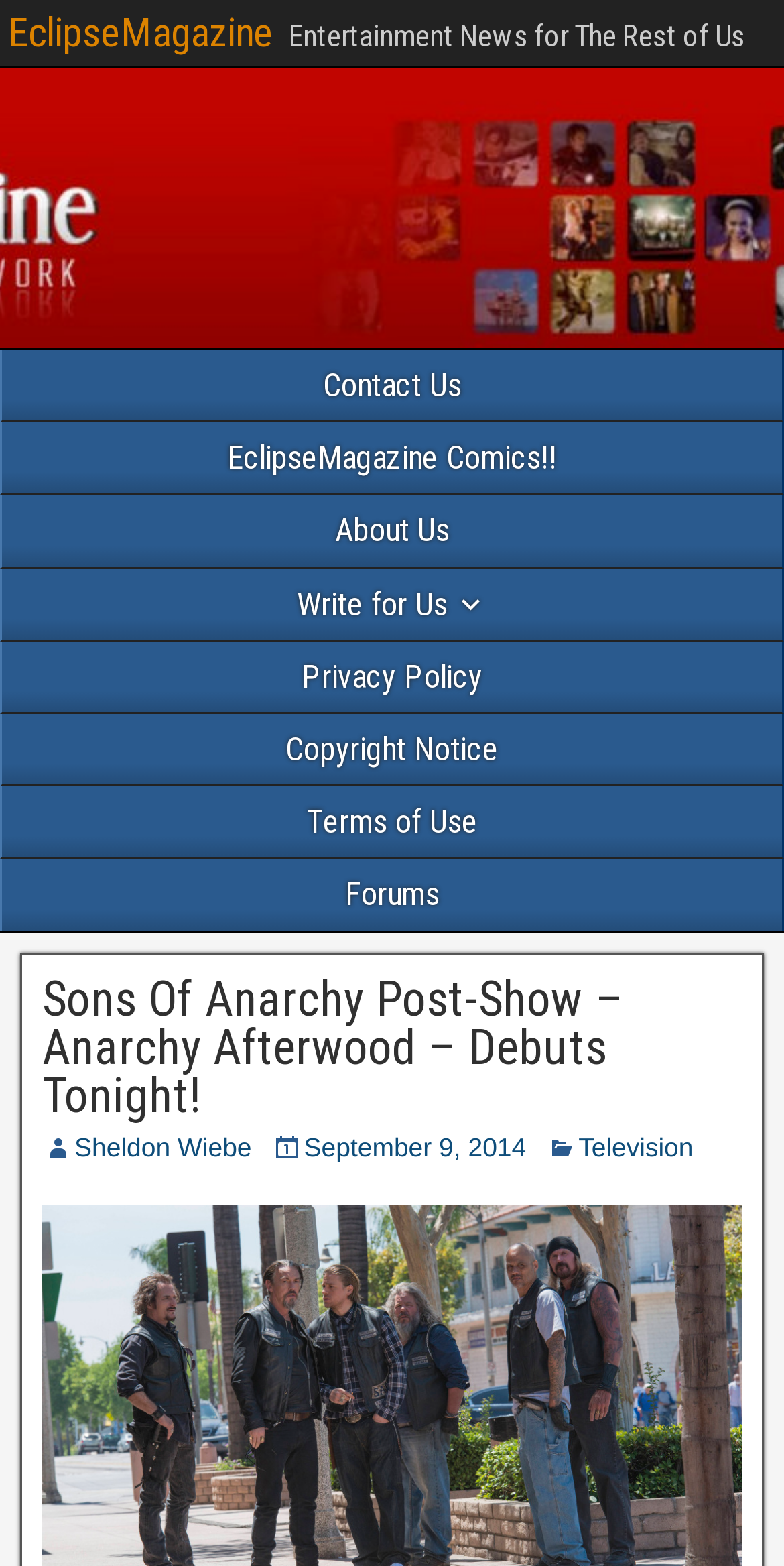Examine the image carefully and respond to the question with a detailed answer: 
What is the name of the magazine?

The name of the magazine can be found in the top-left corner of the webpage, where it says 'EclipseMagazine' in a heading element.